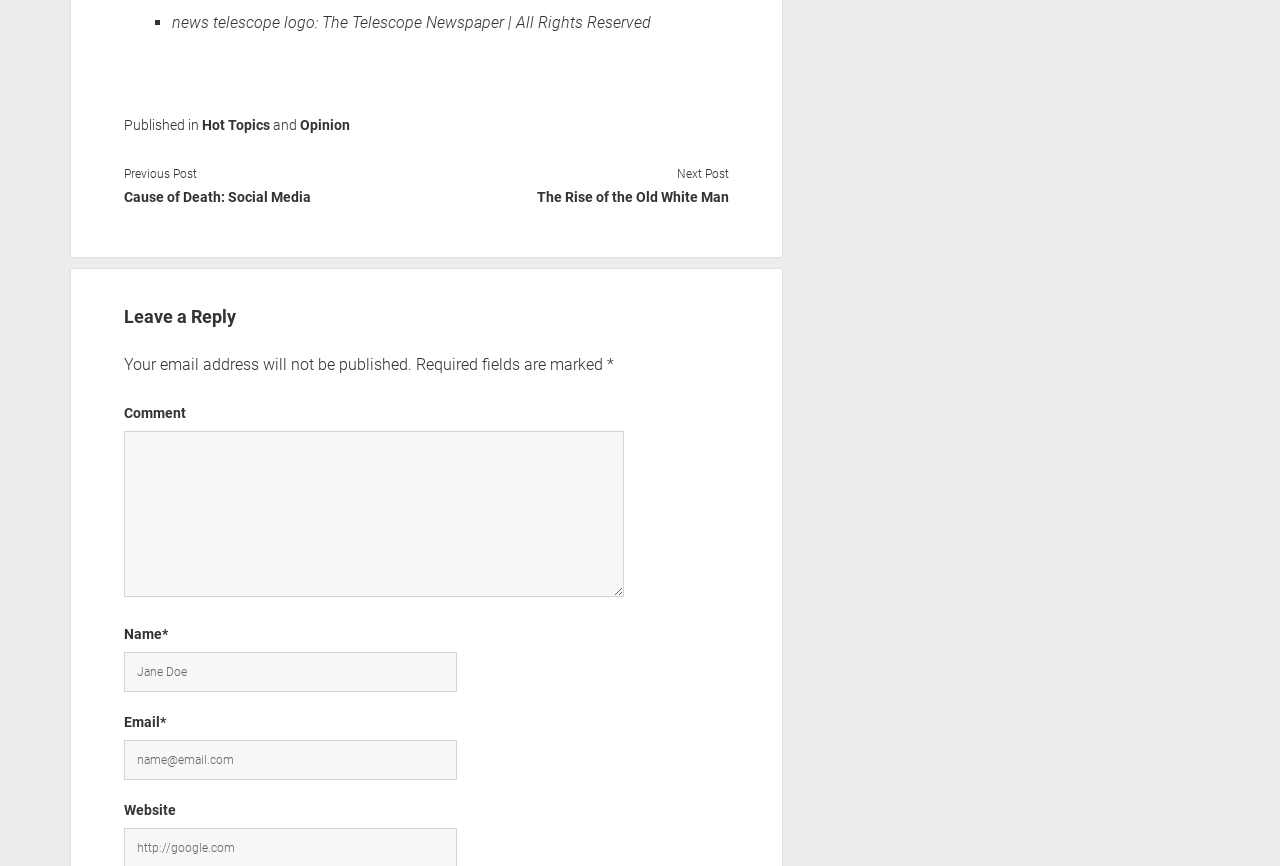Could you indicate the bounding box coordinates of the region to click in order to complete this instruction: "Click on Opinion".

[0.235, 0.128, 0.274, 0.147]